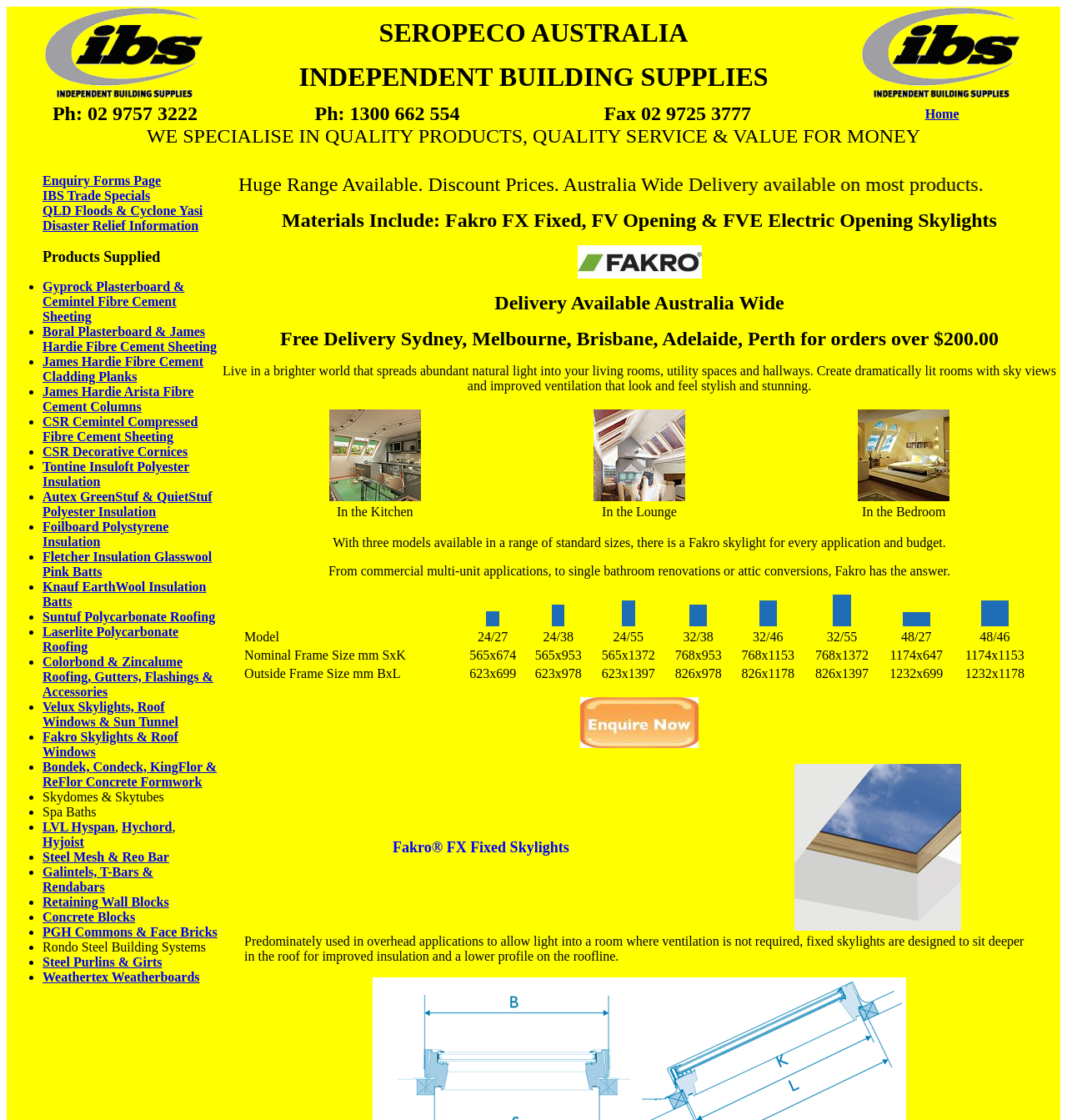What is the phone number of Independent Building Supplies?
Provide a fully detailed and comprehensive answer to the question.

The phone number can be found in the second row of the table, in the second cell, which contains the text 'Ph: 1300 662 554'.